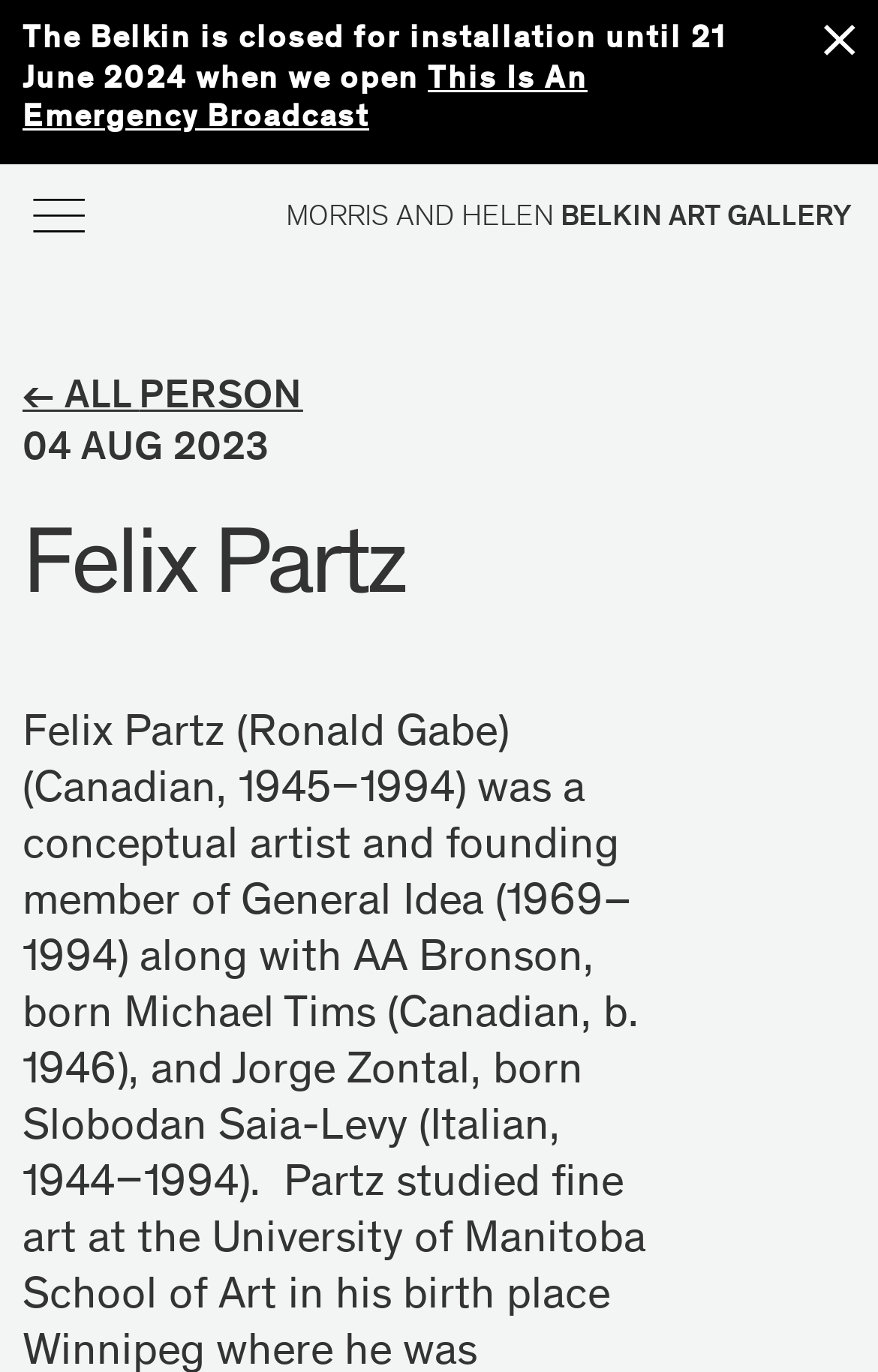What is the name of the artist?
Provide a fully detailed and comprehensive answer to the question.

The answer can be found in the heading element 'Felix Partz' which is located at the top of the webpage, indicating that the webpage is about the artist Felix Partz.